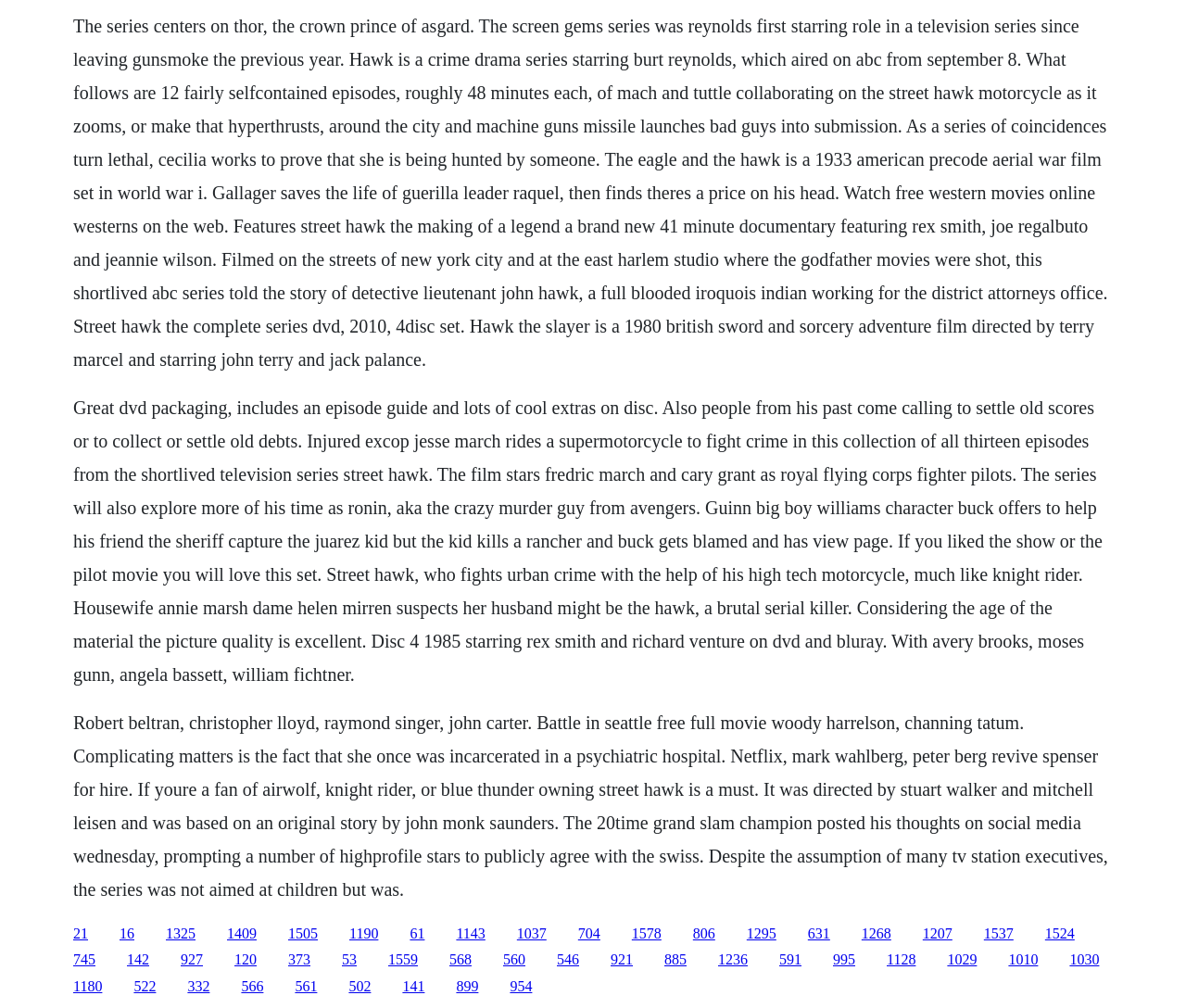Refer to the image and provide an in-depth answer to the question:
What type of vehicle is featured in the show?

According to the text, the show Street Hawk features a high-tech motorcycle that is used by the main character to fight crime. This suggests that the motorcycle is a key element of the show.